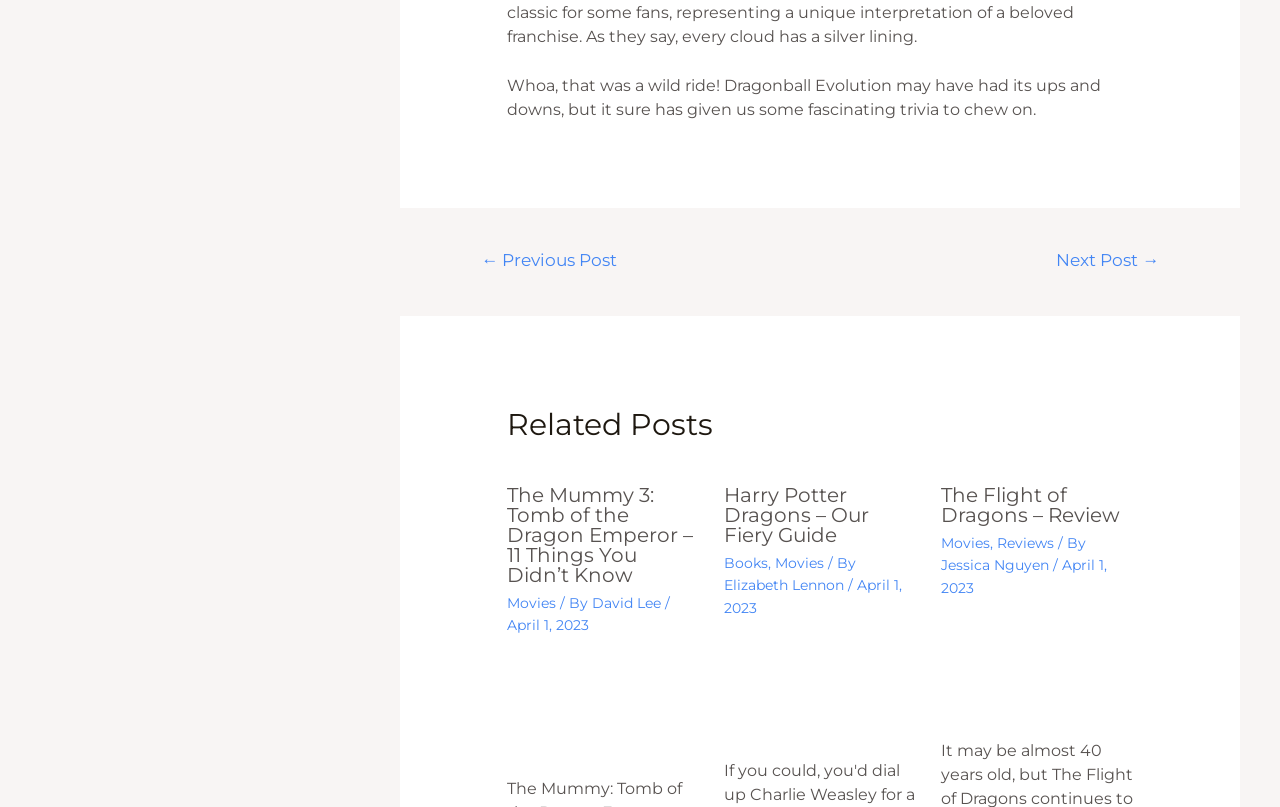Please identify the bounding box coordinates of the element I need to click to follow this instruction: "View 'Harry Potter Dragons – Our Fiery Guide'".

[0.566, 0.841, 0.716, 0.864]